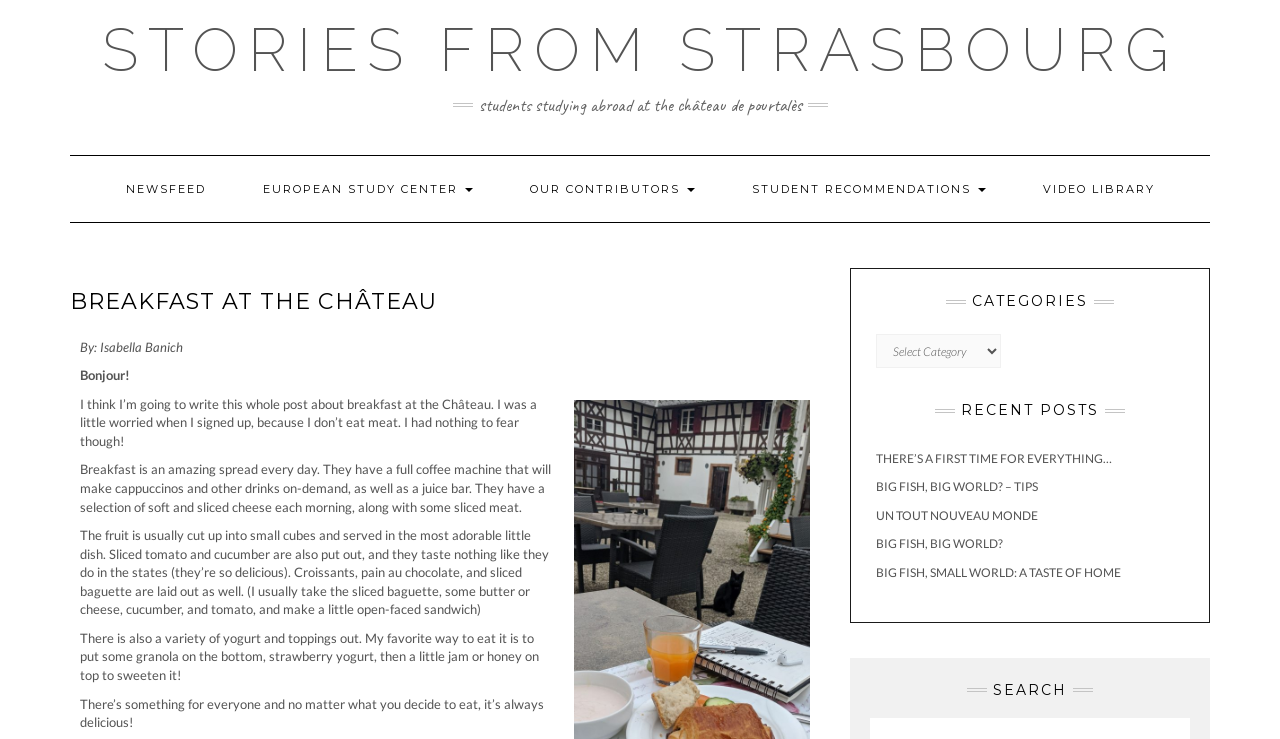Craft a detailed narrative of the webpage's structure and content.

The webpage is a blog post titled "Breakfast at the Château" from "Stories from Strasbourg". At the top, there is a navigation menu with links to "NEWSFEED", "EUROPEAN STUDY CENTER", "OUR CONTRIBUTORS", "STUDENT RECOMMENDATIONS", and "VIDEO LIBRARY". Below the navigation menu, the title "BREAKFAST AT THE CHÂTEAU" is prominently displayed.

The author, Isabella Banich, introduces herself and begins the post with a greeting, "Bonjour!". She expresses her initial worry about not eating meat, but soon reveals that she had nothing to fear. The post is a detailed description of the breakfast spread at the Château, which includes a full coffee machine, juice bar, soft and sliced cheese, sliced meat, fruit, croissants, pain au chocolate, and sliced baguette.

The author describes the fruit as being cut up into small cubes and served in adorable little dishes, and the sliced tomato and cucumber as tasting delicious. She also mentions the variety of yogurt and toppings available. Throughout the post, there are several paragraphs of text, each describing a different aspect of the breakfast spread.

On the right side of the page, there are three sections: "CATEGORIES", "RECENT POSTS", and "SEARCH". The "CATEGORIES" section has a dropdown menu, while the "RECENT POSTS" section lists five links to other blog posts. The "SEARCH" section is a single heading with no accompanying input field.